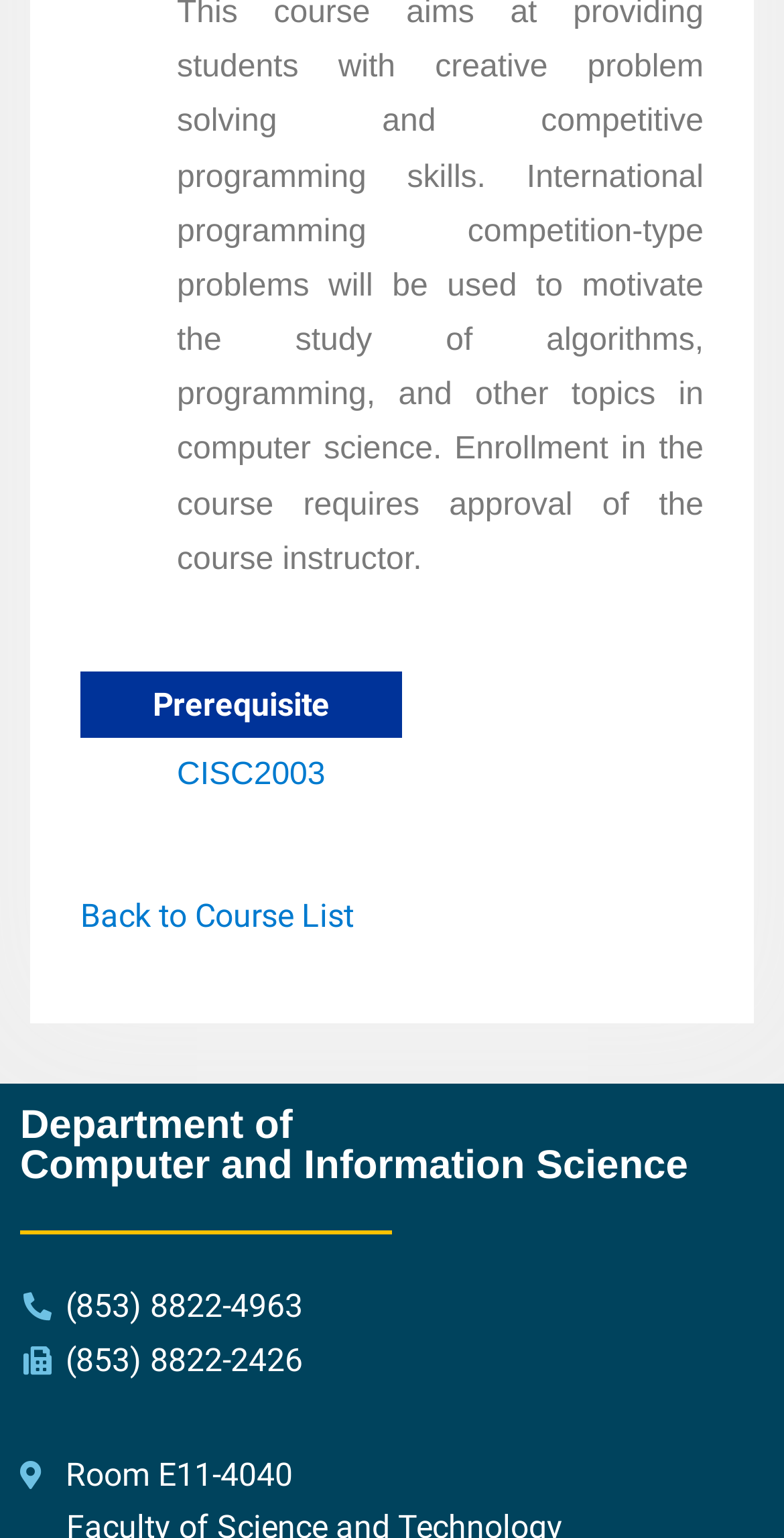Provide the bounding box coordinates in the format (top-left x, top-left y, bottom-right x, bottom-right y). All values are floating point numbers between 0 and 1. Determine the bounding box coordinate of the UI element described as: Back to Course List

[0.103, 0.583, 0.451, 0.608]